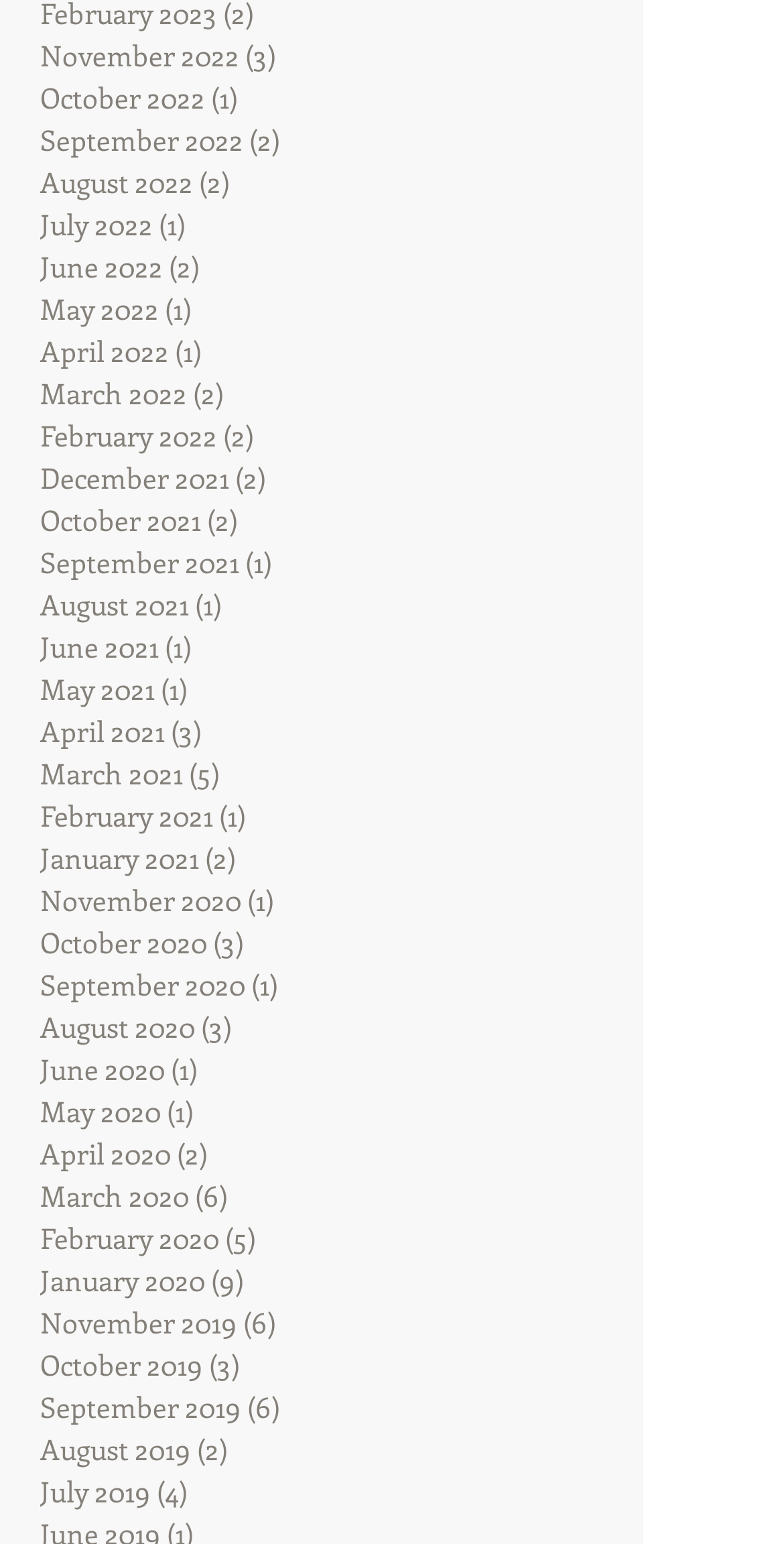Give the bounding box coordinates for the element described as: "February 2022 (2) 2 posts".

[0.051, 0.269, 0.769, 0.296]